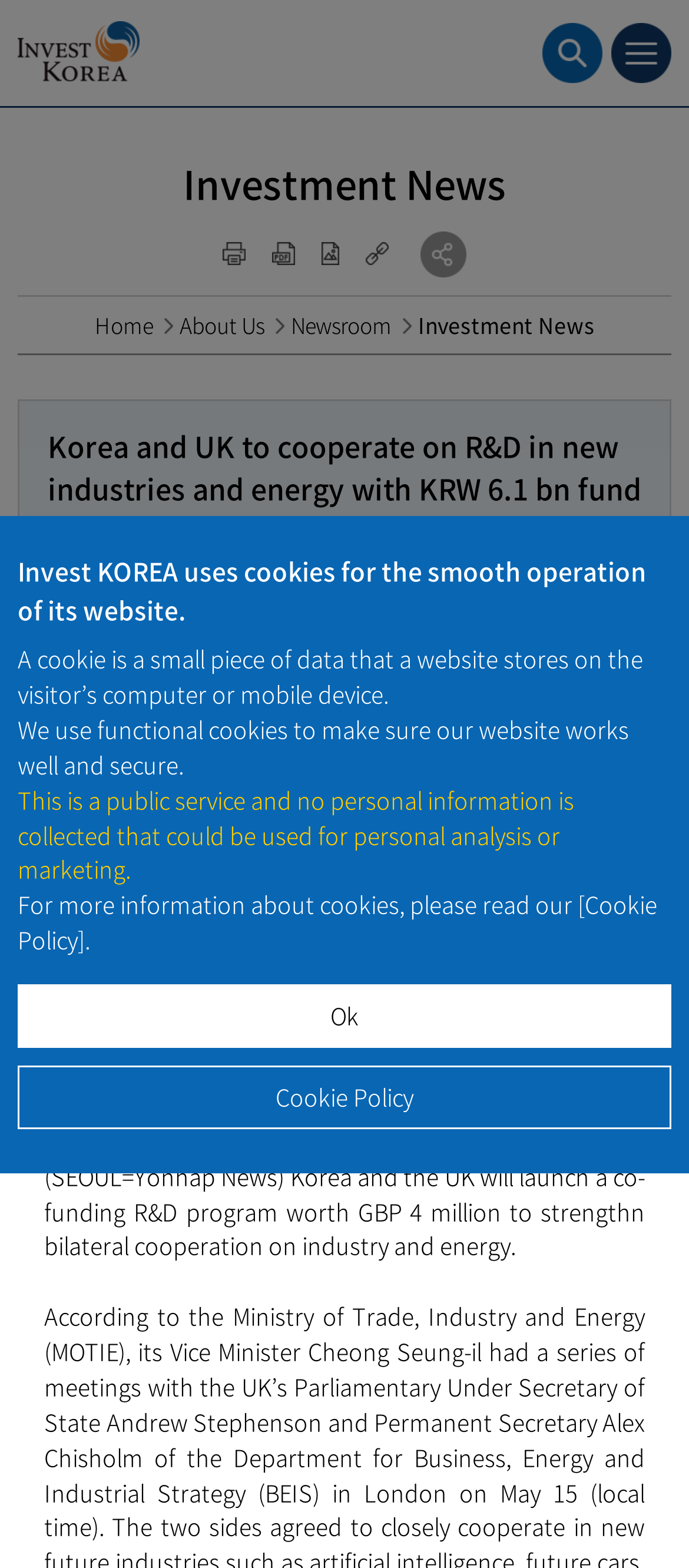Extract the bounding box coordinates of the UI element described: "URL 복사". Provide the coordinates in the format [left, top, right, bottom] with values ranging from 0 to 1.

[0.531, 0.154, 0.564, 0.169]